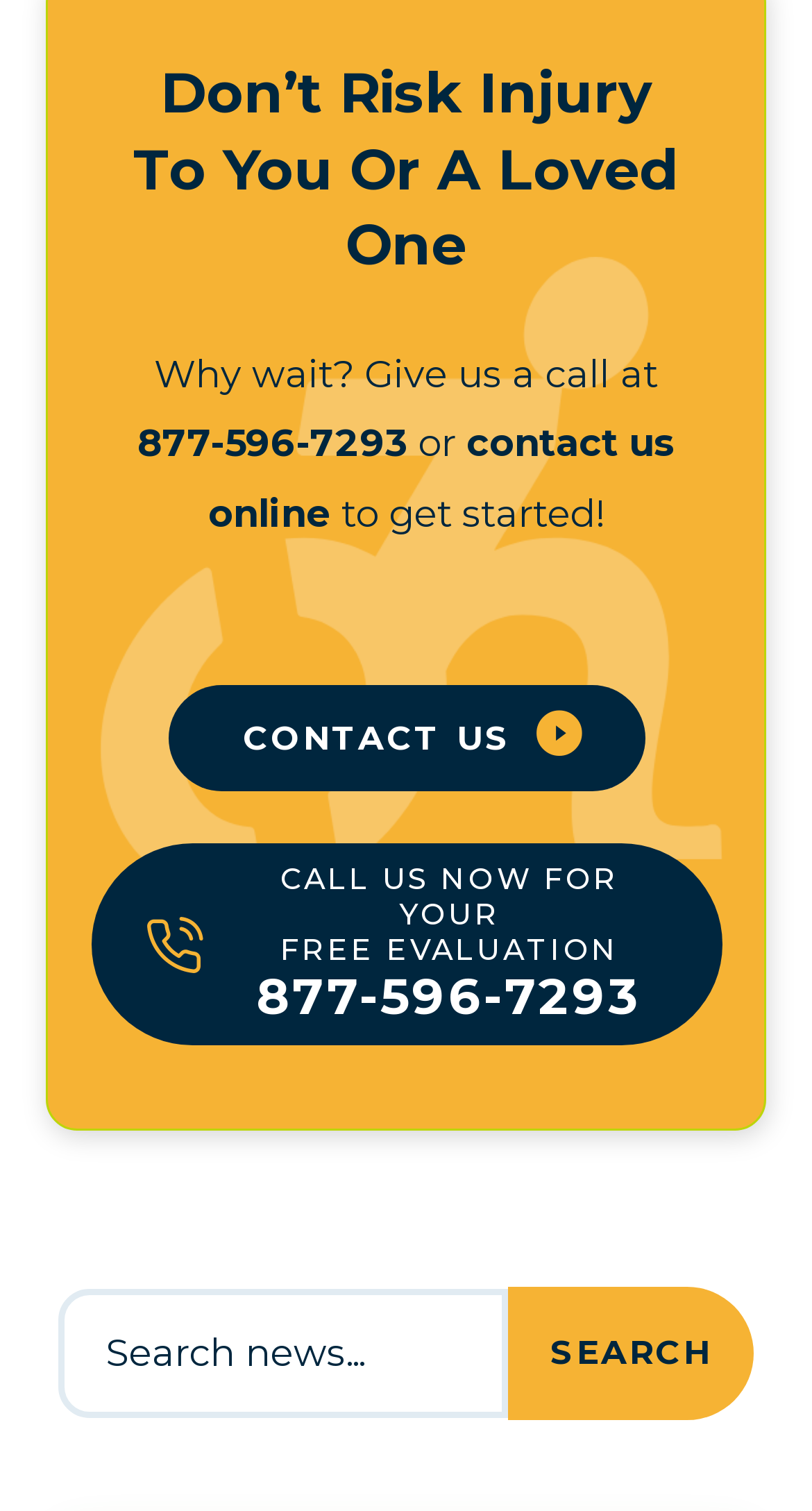What is the call to action mentioned in the heading?
From the image, provide a succinct answer in one word or a short phrase.

Don't risk injury